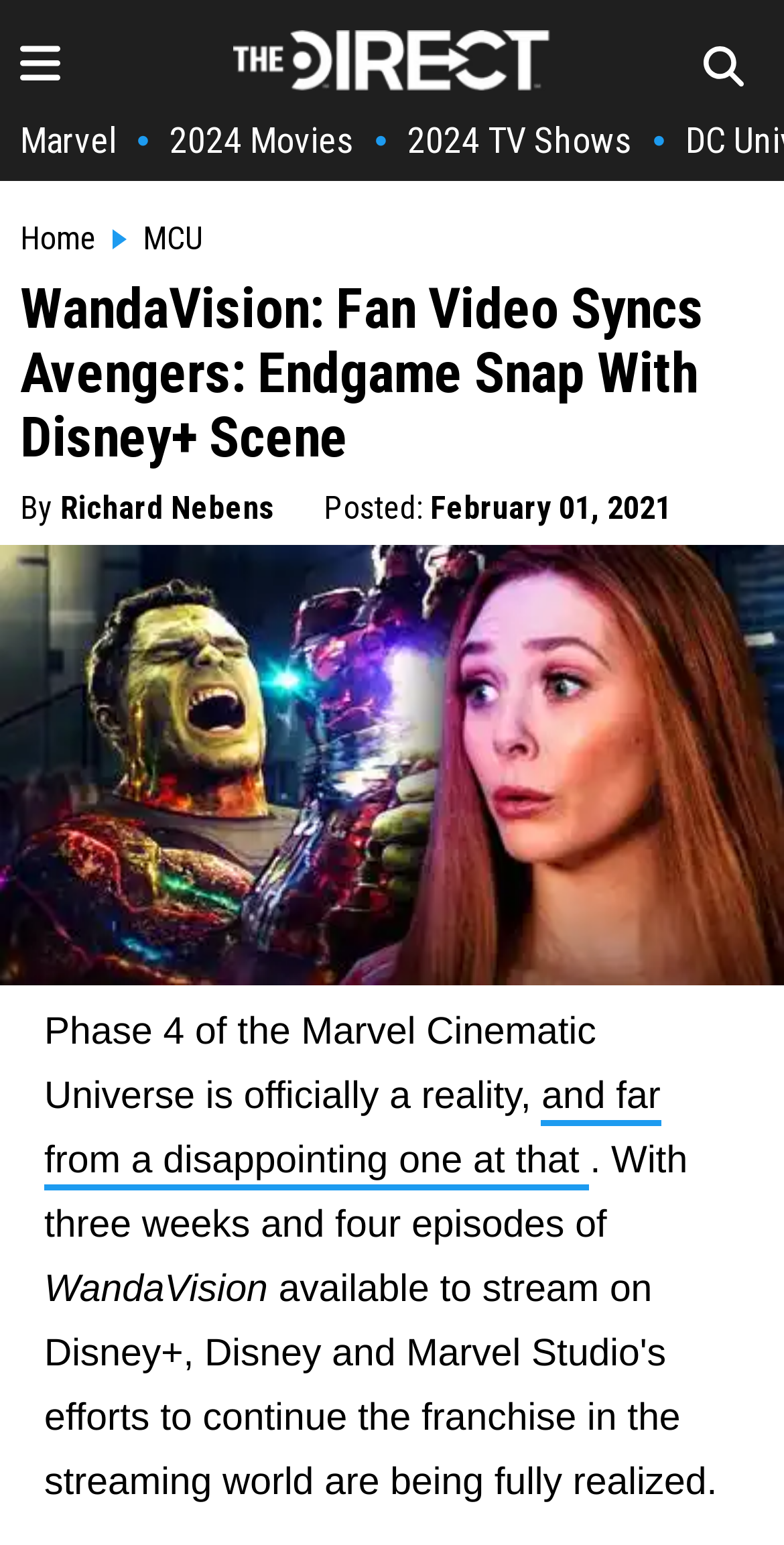Specify the bounding box coordinates for the region that must be clicked to perform the given instruction: "Browse House Tours".

None